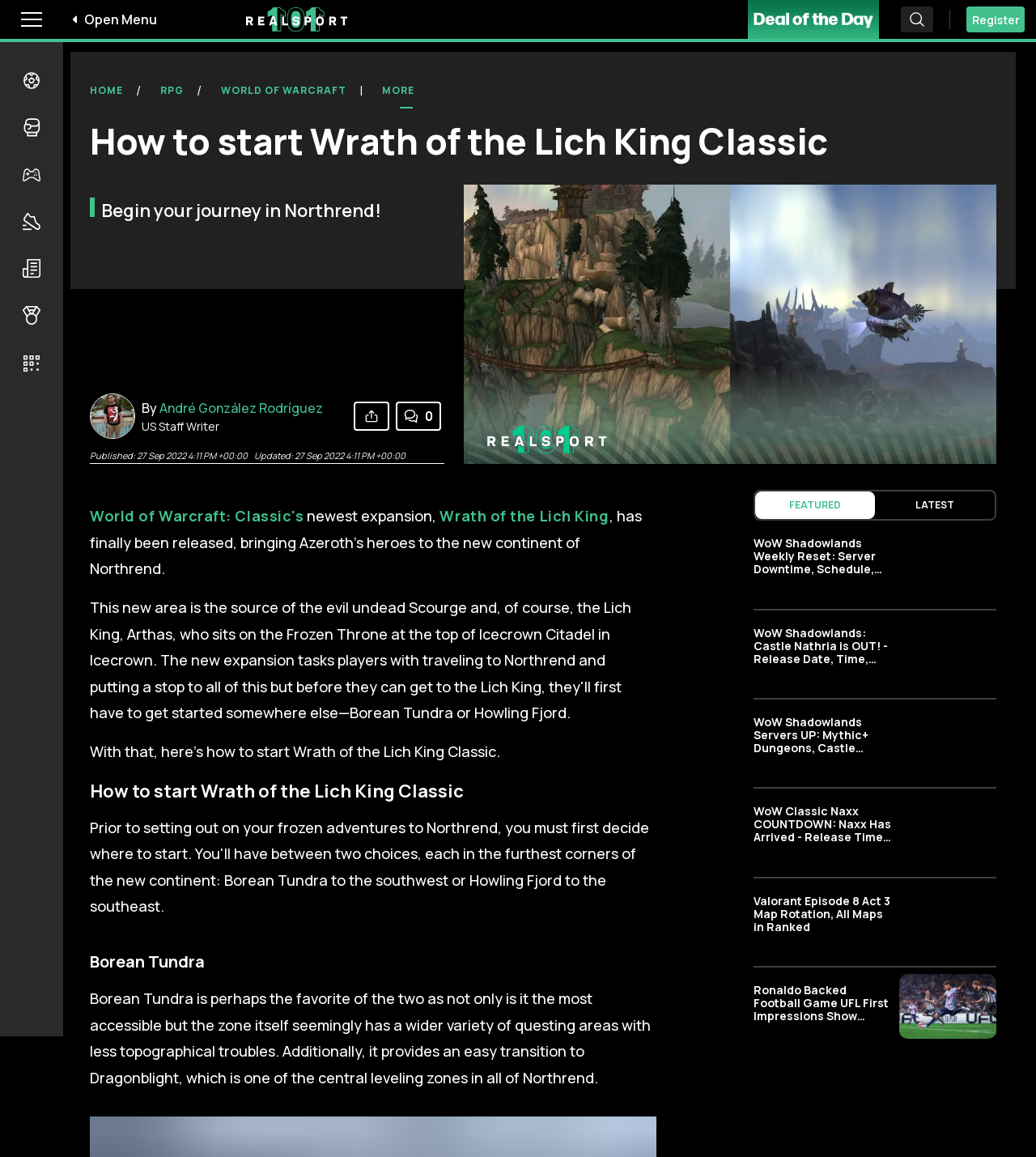Please identify the coordinates of the bounding box for the clickable region that will accomplish this instruction: "Toggle menu".

[0.0, 0.0, 0.062, 0.034]